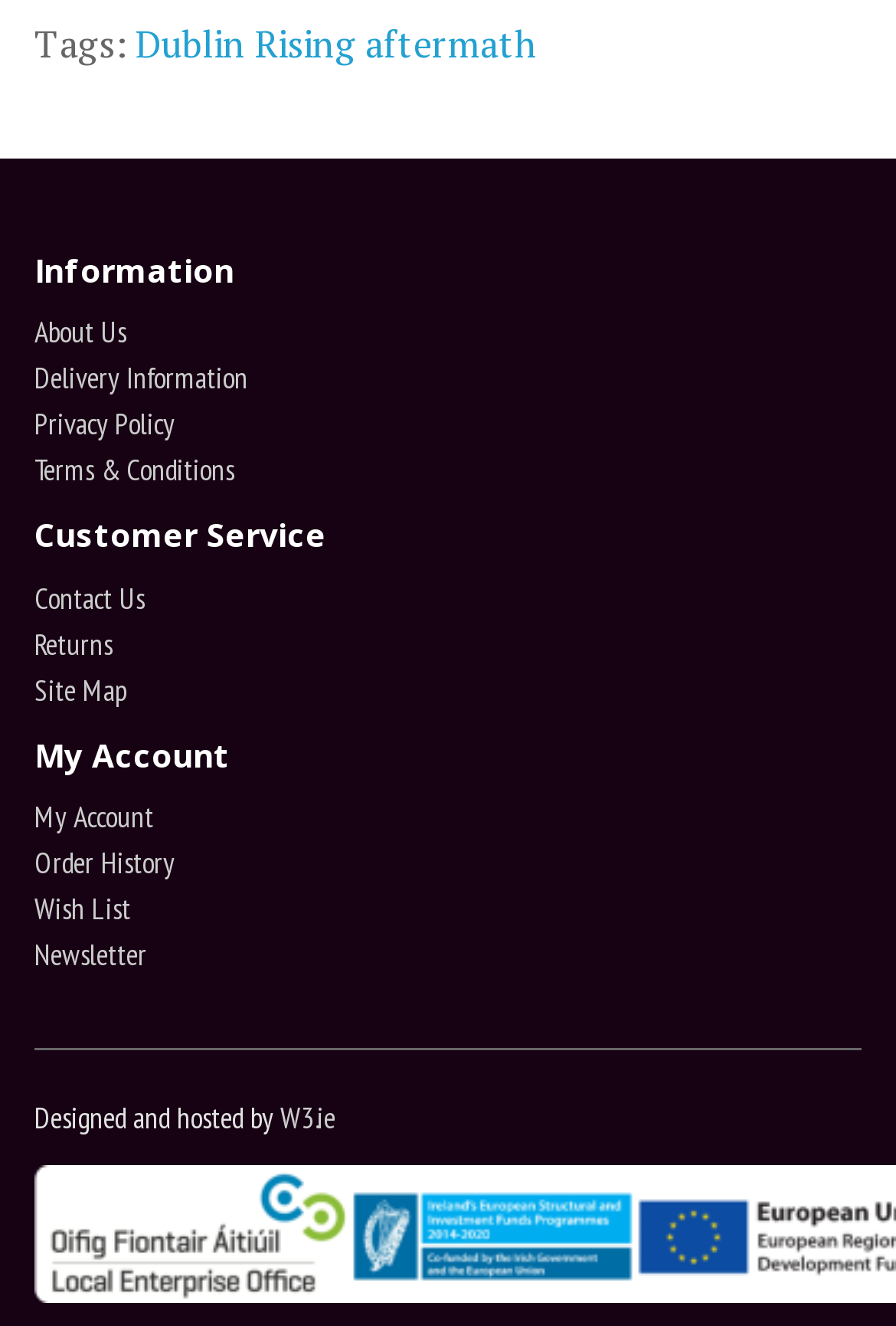Identify the bounding box coordinates of the HTML element based on this description: "W3.ie".

[0.313, 0.829, 0.374, 0.858]